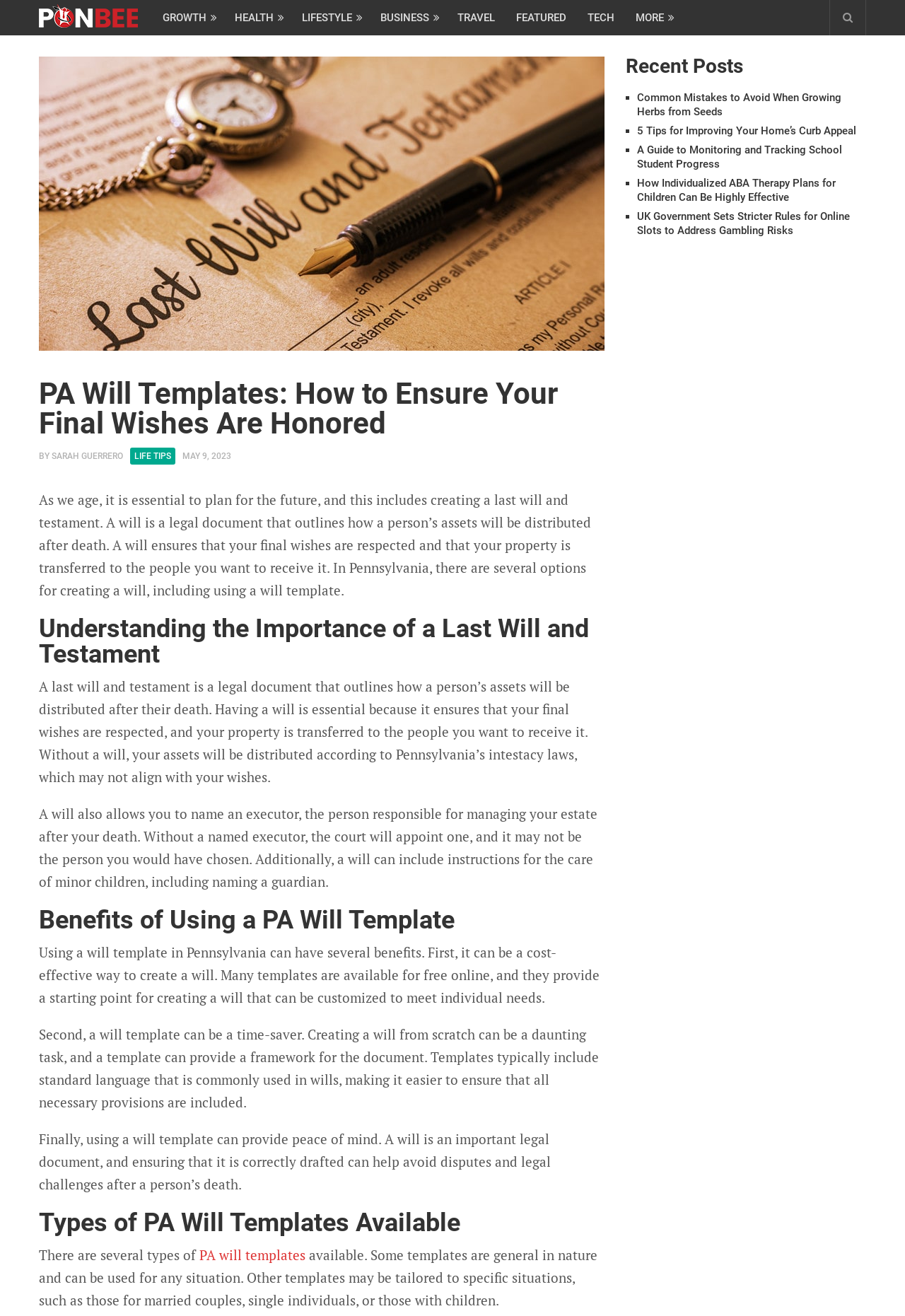Specify the bounding box coordinates of the area to click in order to follow the given instruction: "View the 'Recent Posts'."

[0.691, 0.043, 0.957, 0.058]